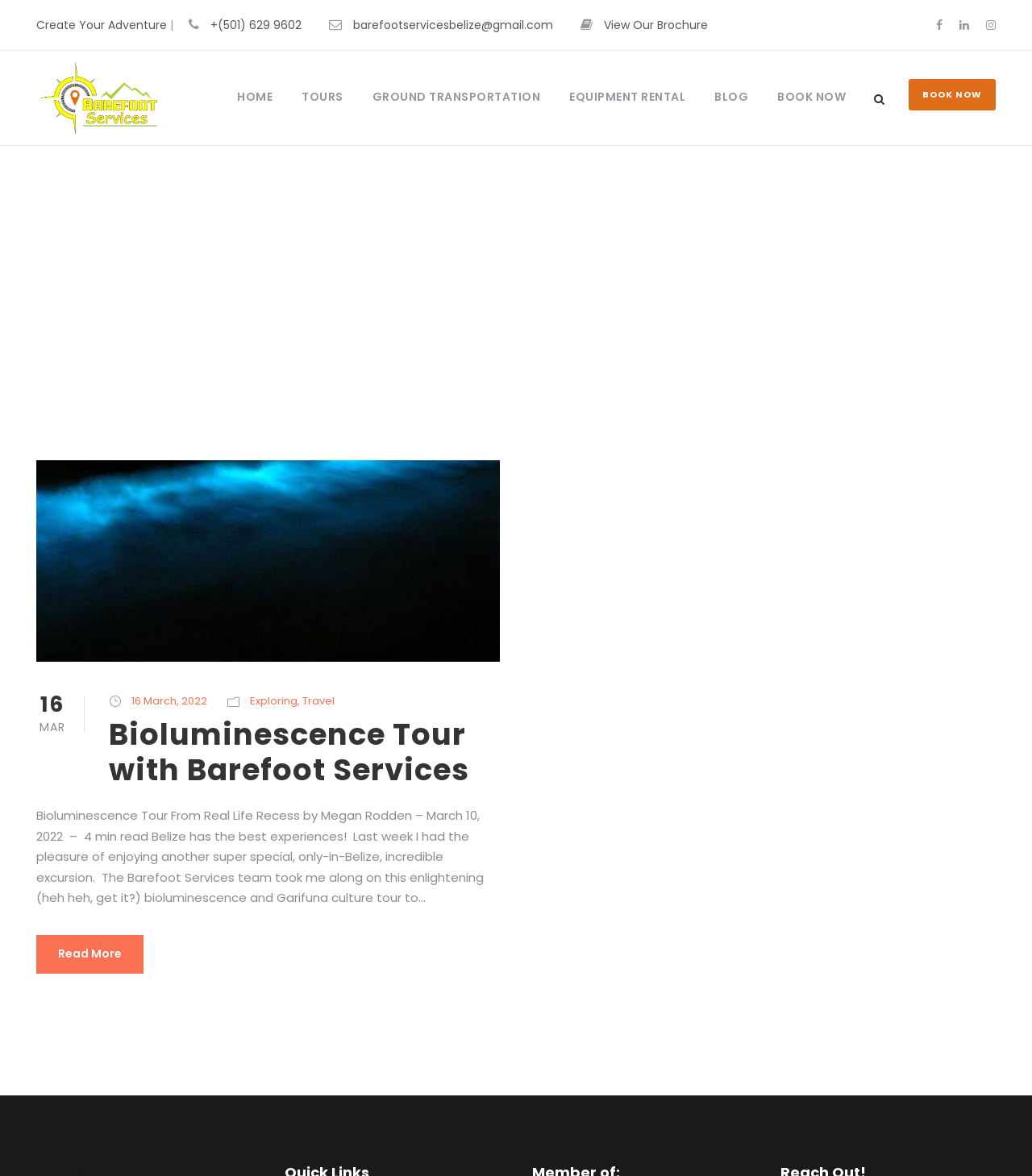Identify the bounding box coordinates of the specific part of the webpage to click to complete this instruction: "Call the phone number".

[0.204, 0.014, 0.292, 0.028]